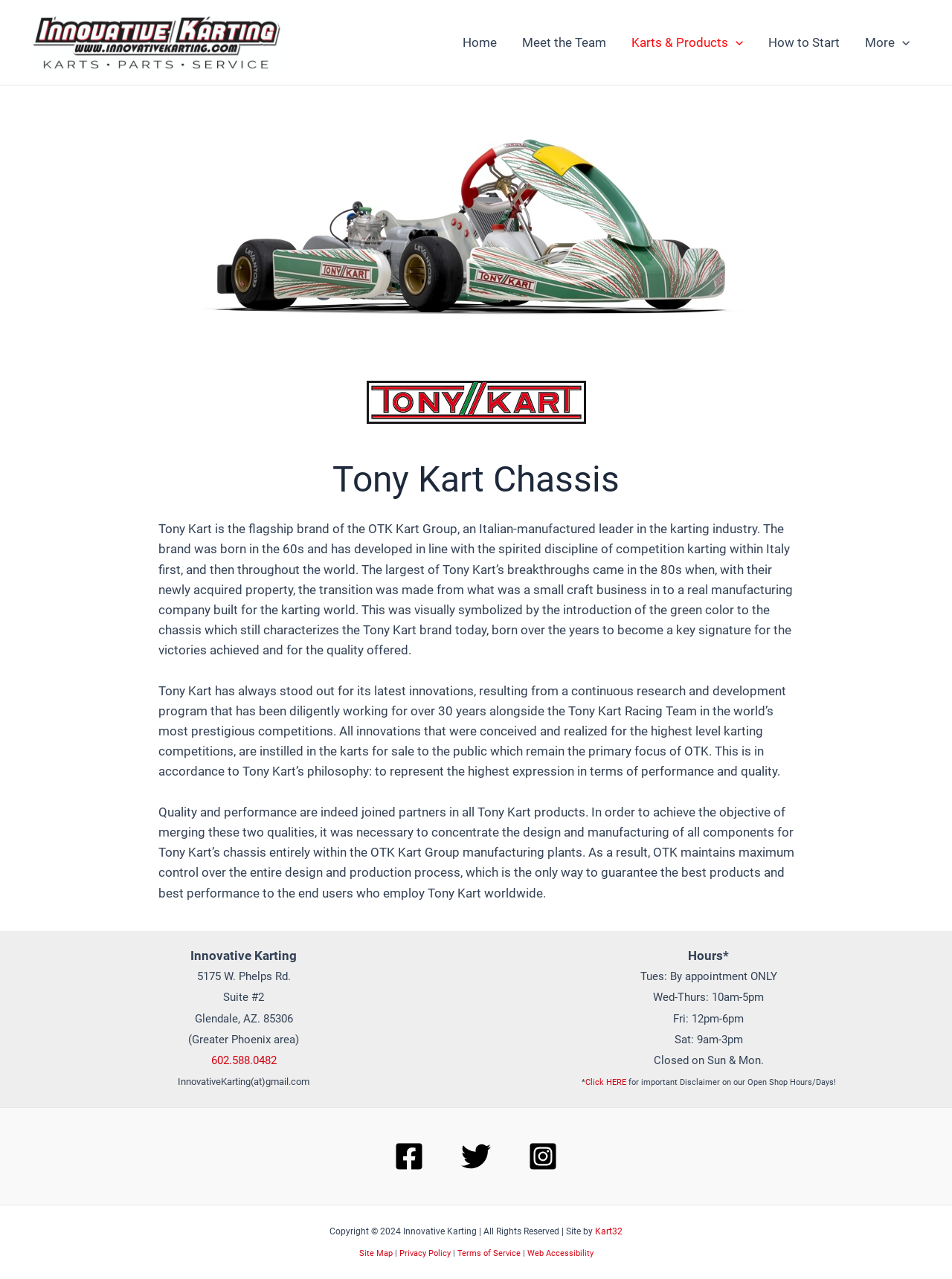Please use the details from the image to answer the following question comprehensively:
What are the hours of operation for Innovative Karting on Fridays?

The hours of operation for Innovative Karting on Fridays can be found in the contentinfo section of the webpage, where it is listed as 'Fri: 12pm-6pm'.